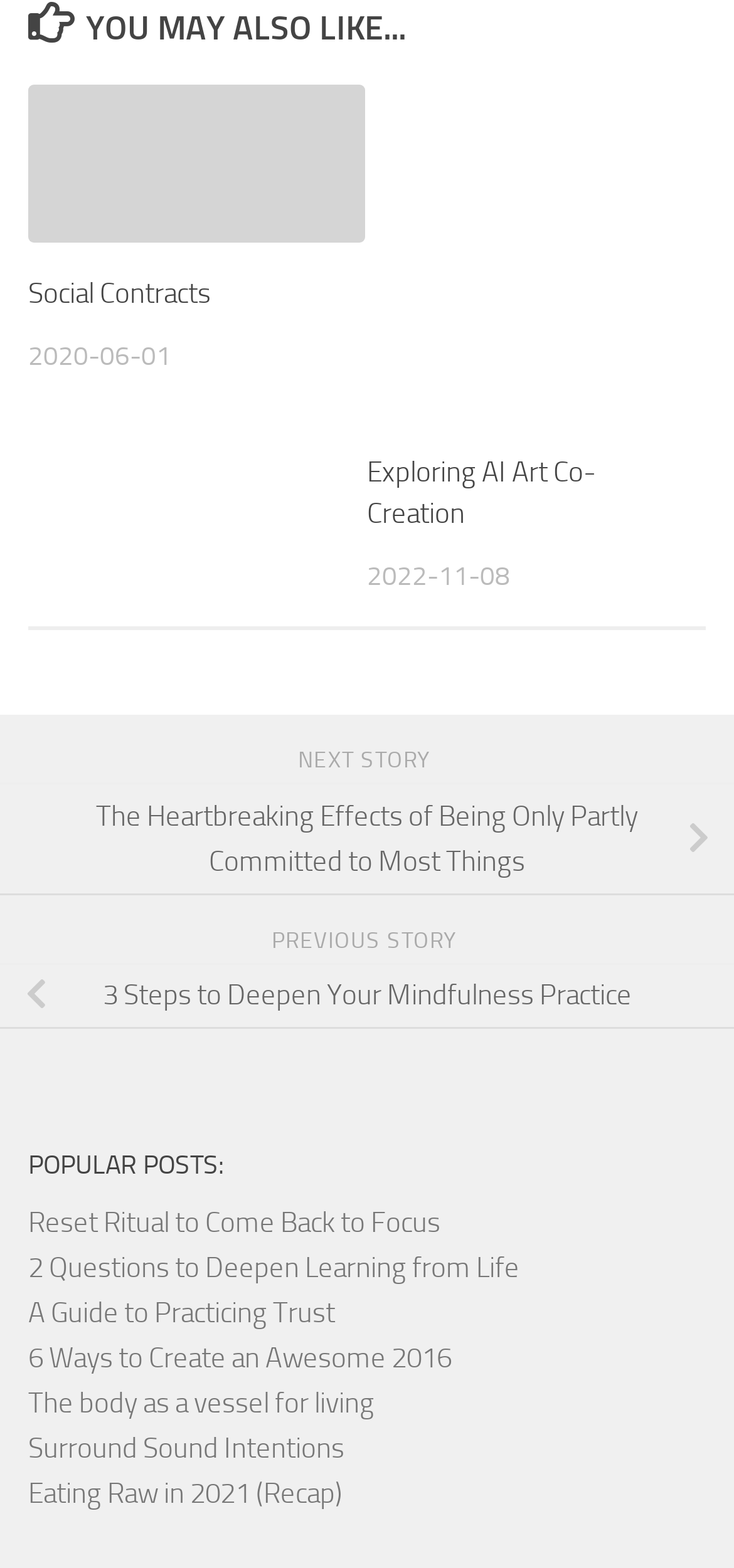How many links are in the 'POPULAR POSTS' section?
Answer the question with a single word or phrase, referring to the image.

6